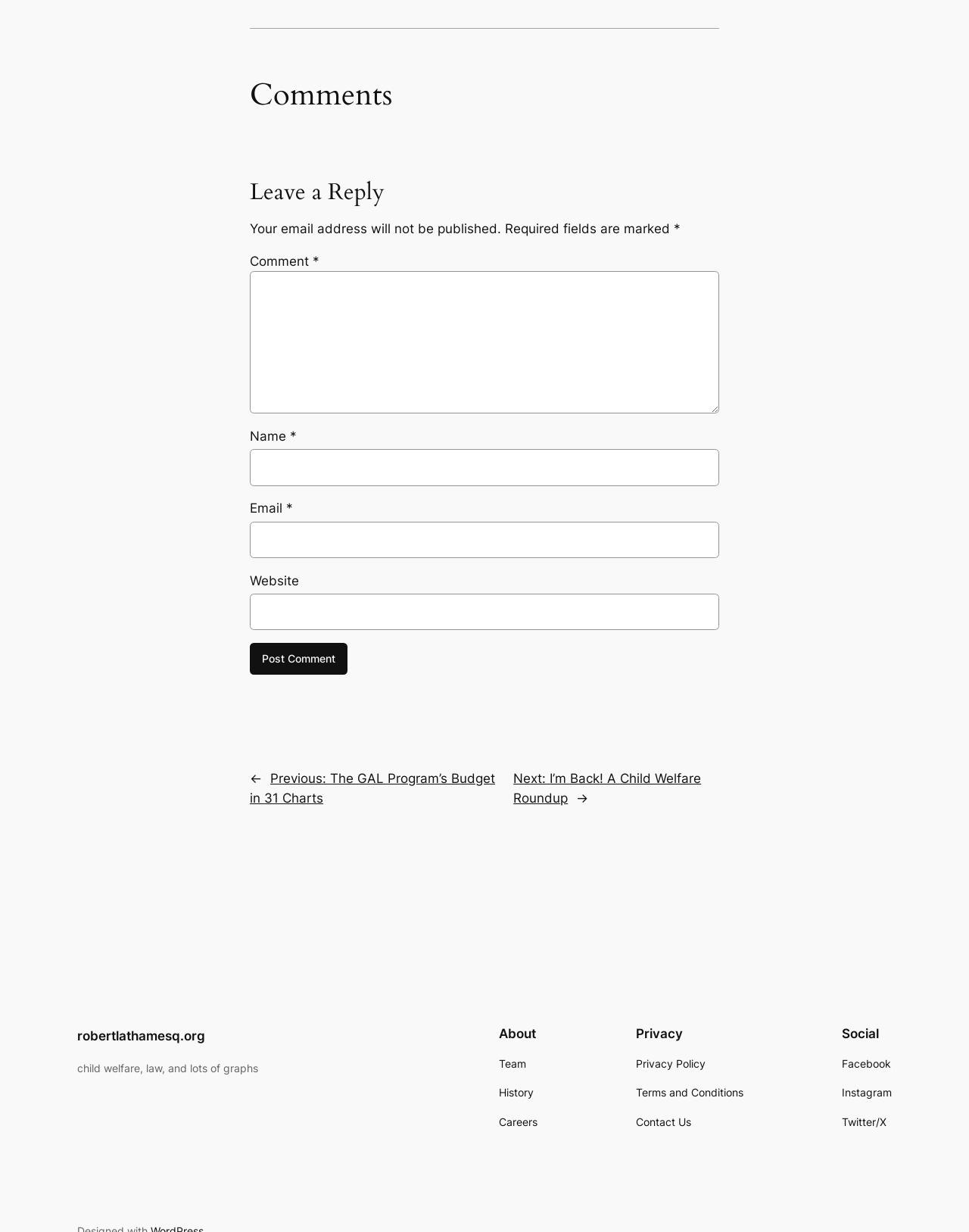Determine the bounding box coordinates for the area that needs to be clicked to fulfill this task: "Visit the previous post". The coordinates must be given as four float numbers between 0 and 1, i.e., [left, top, right, bottom].

[0.258, 0.626, 0.511, 0.654]